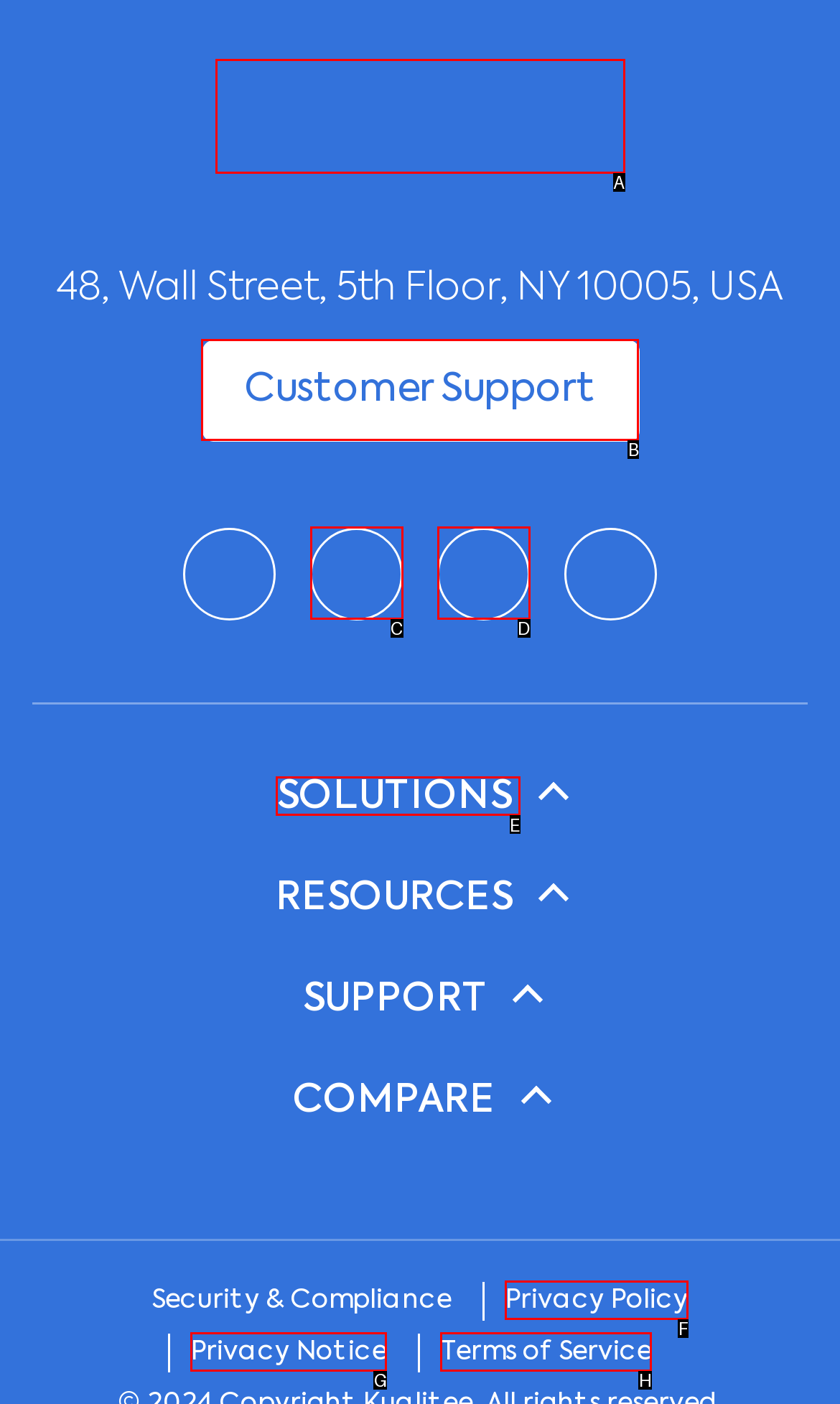To complete the instruction: Explore solutions, which HTML element should be clicked?
Respond with the option's letter from the provided choices.

E